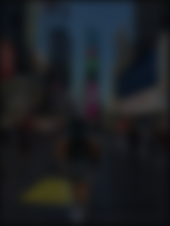What is the atmosphere of the scene?
Provide a one-word or short-phrase answer based on the image.

dynamic